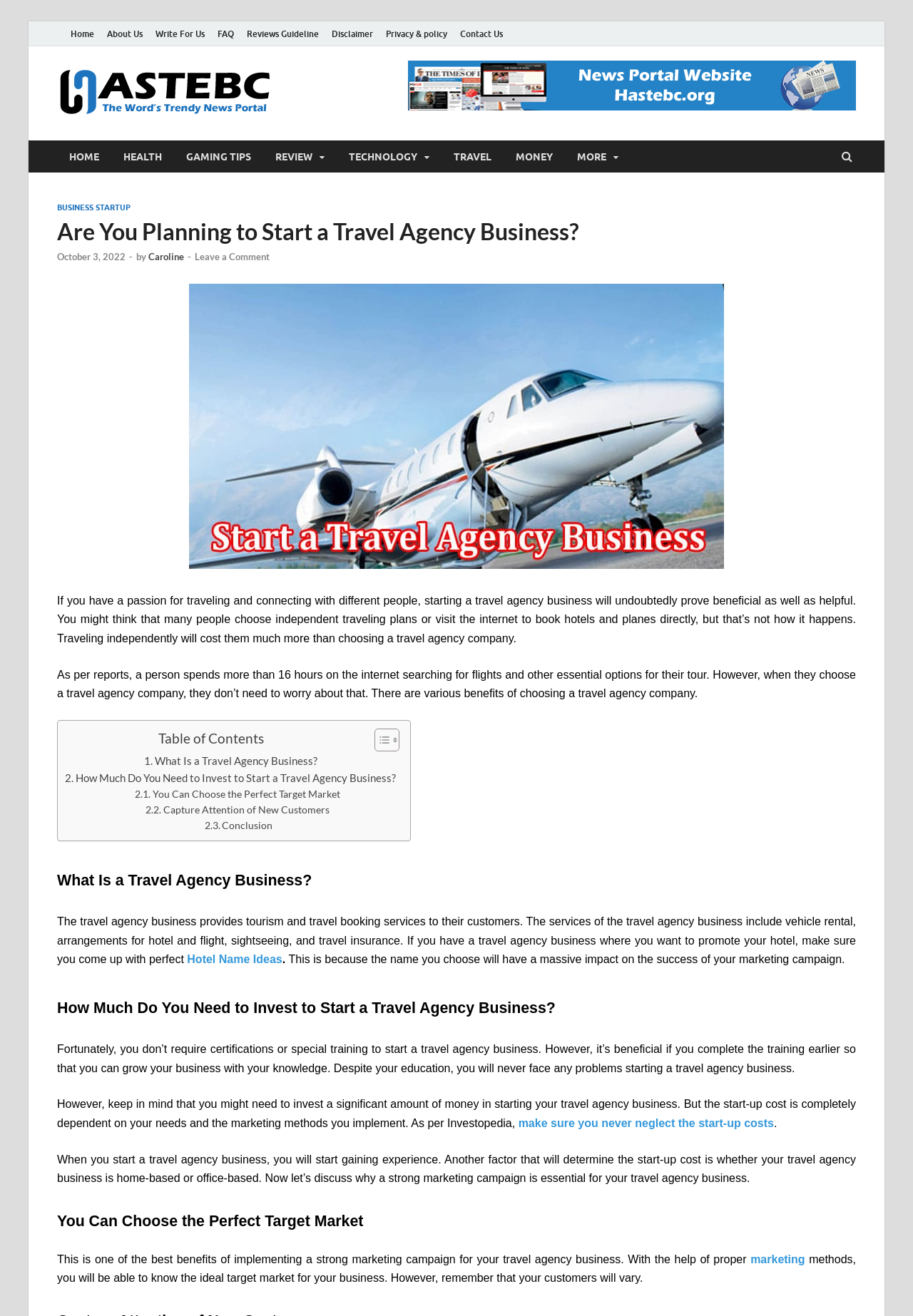Pinpoint the bounding box coordinates of the clickable area needed to execute the instruction: "Explore the 'TRAVEL' category". The coordinates should be specified as four float numbers between 0 and 1, i.e., [left, top, right, bottom].

[0.484, 0.107, 0.552, 0.131]